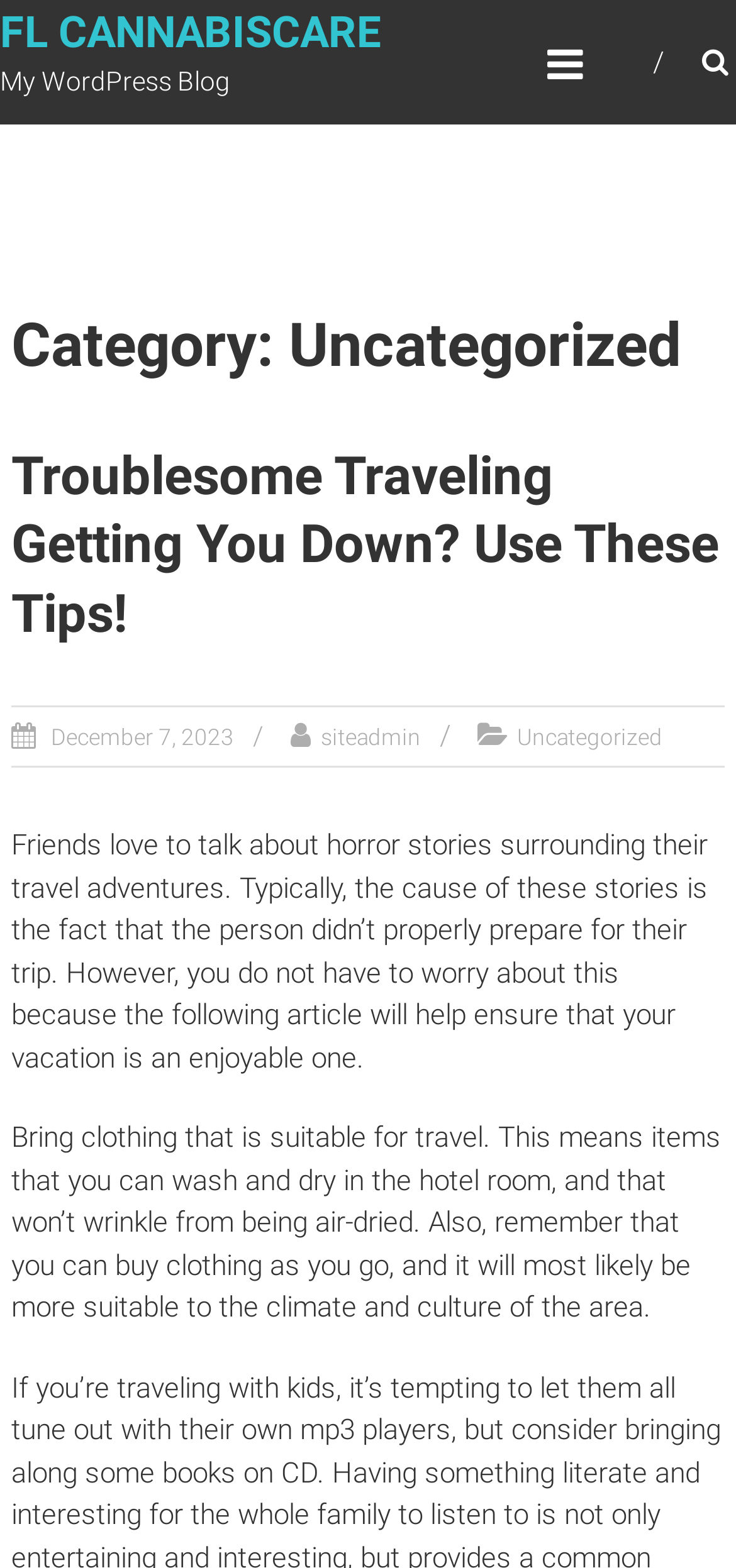Please reply to the following question with a single word or a short phrase:
How many headings are in the article?

2